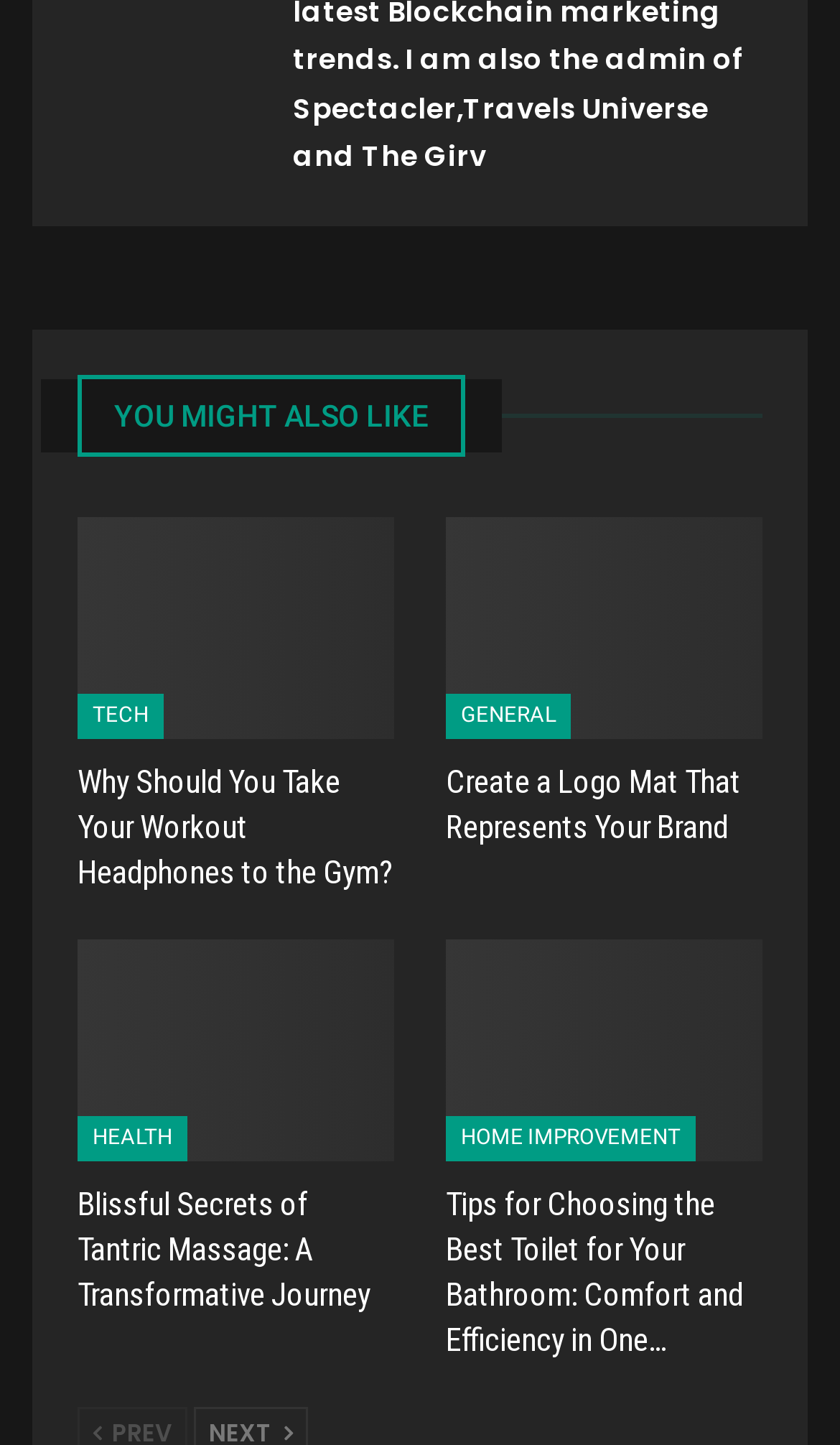Pinpoint the bounding box coordinates of the element that must be clicked to accomplish the following instruction: "Read about Why Should You Take Your Workout Headphones to the Gym?". The coordinates should be in the format of four float numbers between 0 and 1, i.e., [left, top, right, bottom].

[0.092, 0.357, 0.469, 0.511]